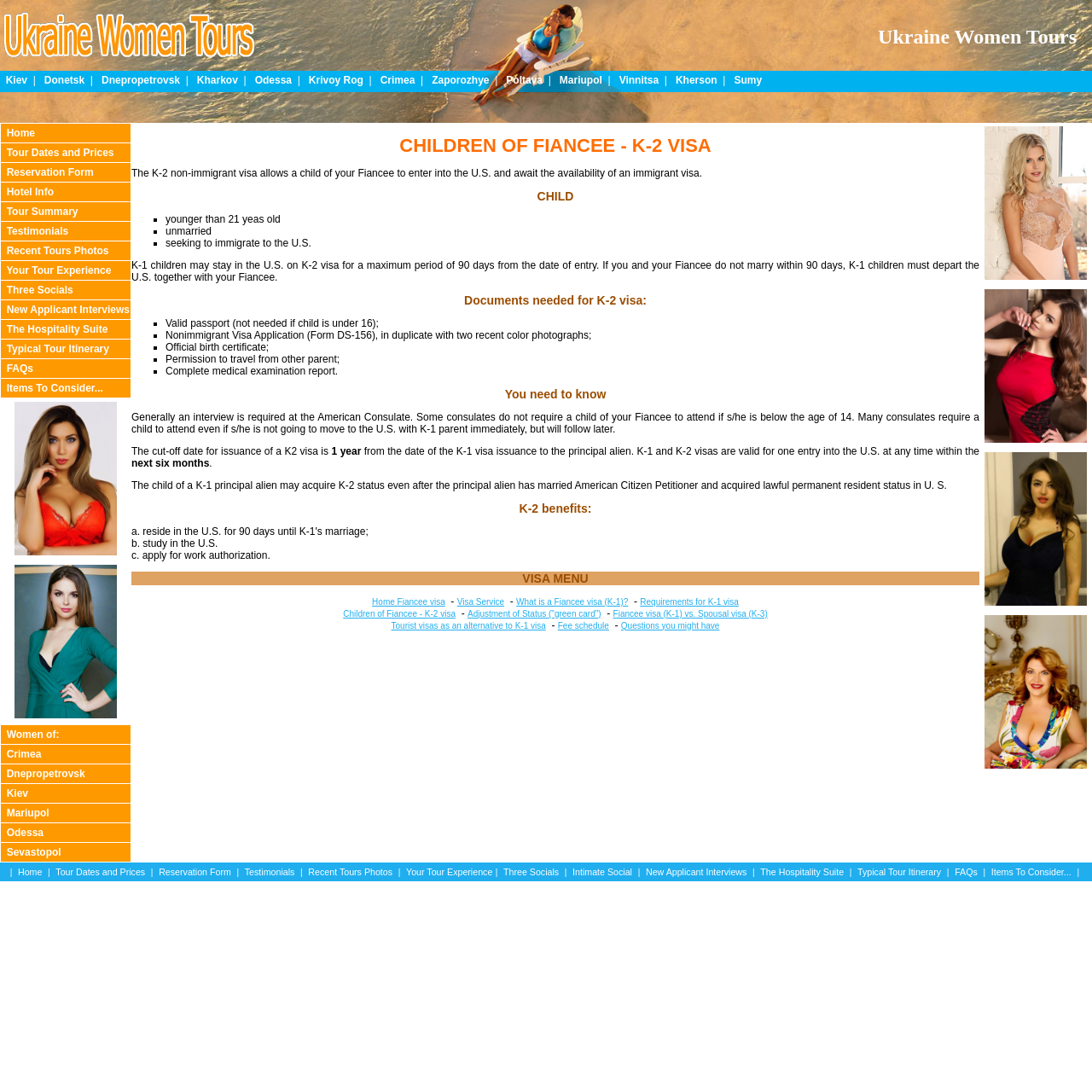Please locate the bounding box coordinates of the element that needs to be clicked to achieve the following instruction: "visit Hotel Info". The coordinates should be four float numbers between 0 and 1, i.e., [left, top, right, bottom].

[0.003, 0.17, 0.049, 0.181]